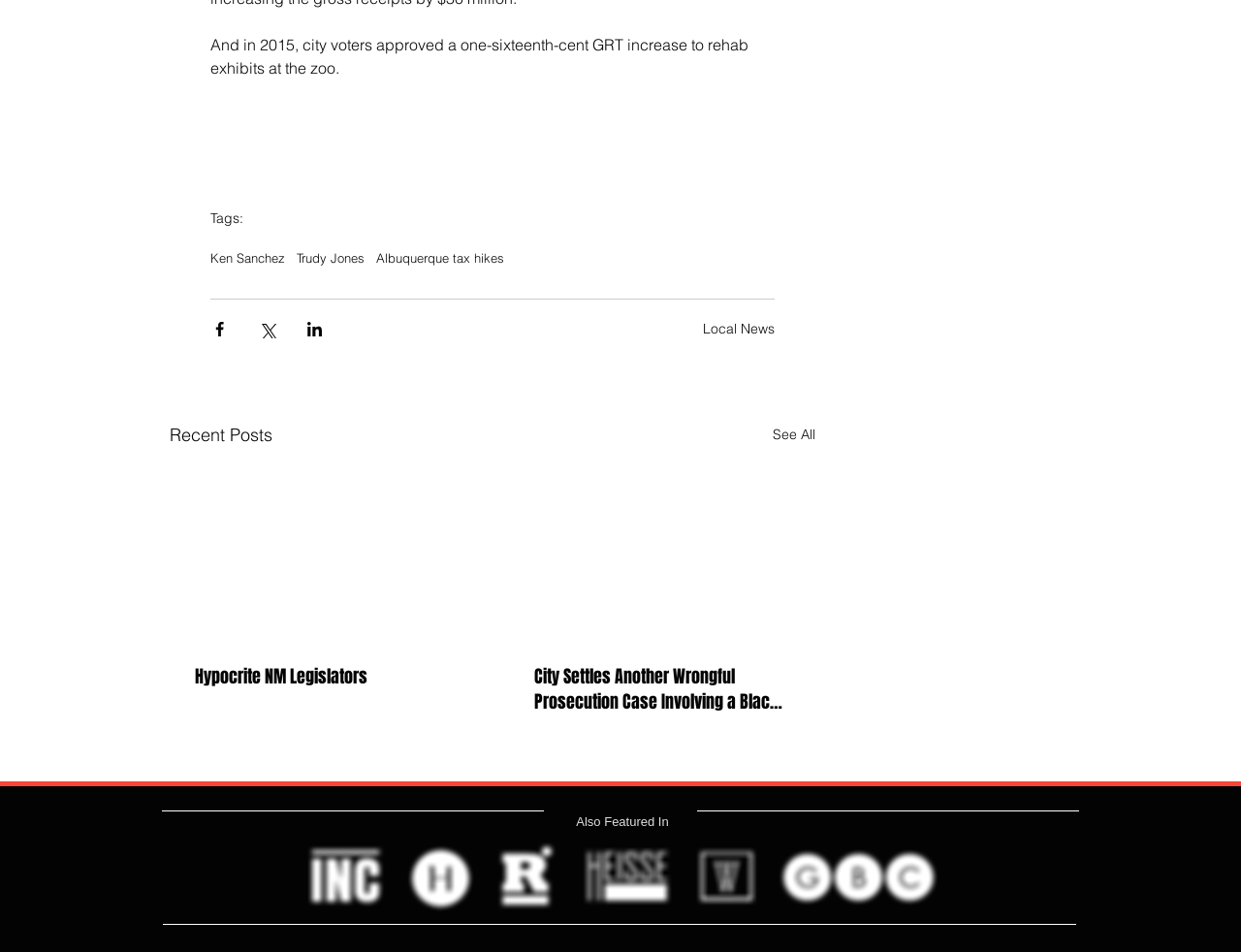How many articles are listed?
Refer to the image and give a detailed answer to the question.

I counted two article sections with links and text, which suggests that there are two articles listed on the webpage.